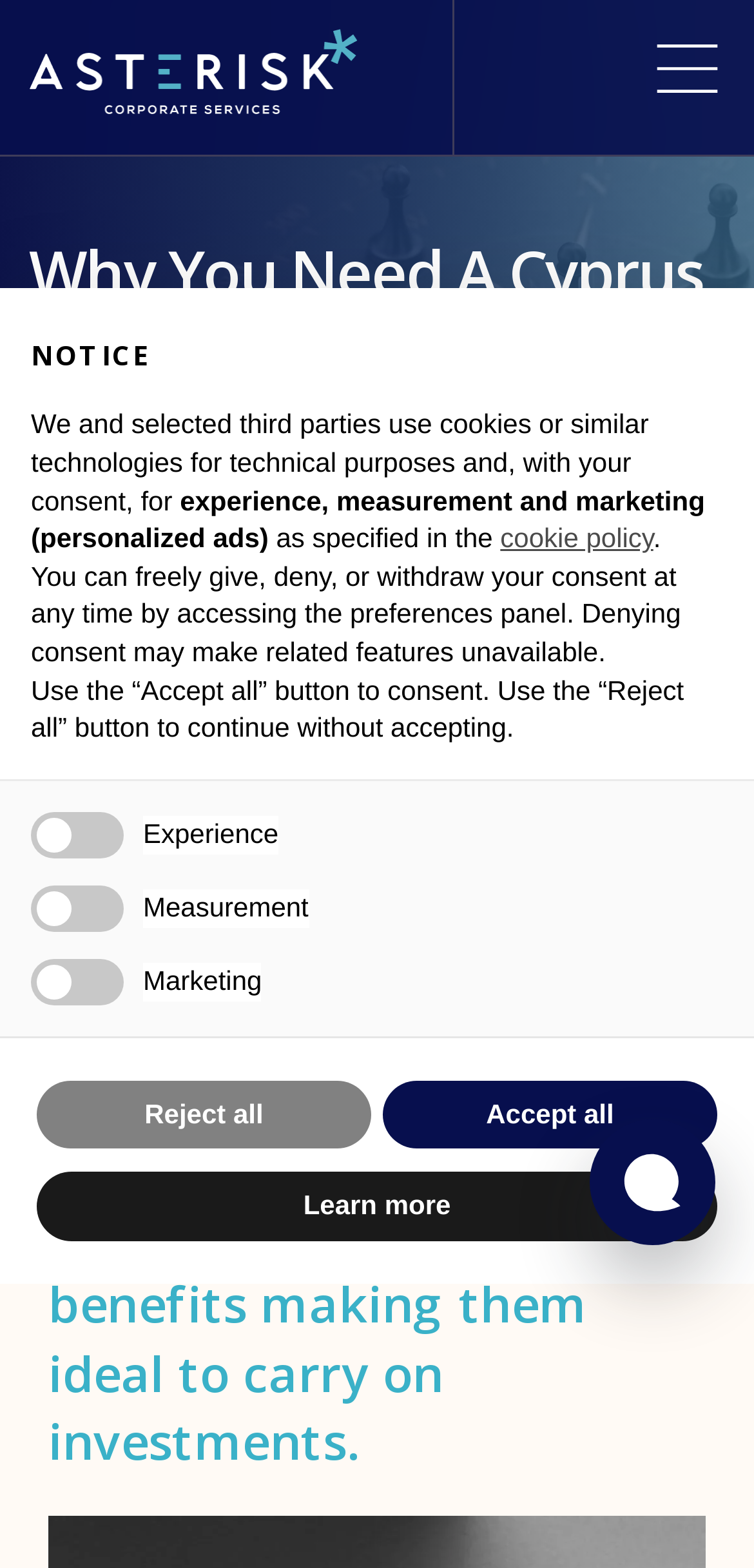Explain the webpage's design and content in an elaborate manner.

This webpage is about the benefits of incorporating a Cyprus Holding Company. At the top left, there is a link, and on the top right, there is another link accompanied by an image. The main title, "Why You Need A Cyprus Holding Company – Advantages & Taxation", is prominently displayed below the top links. 

Below the title, there is a timestamp indicating the publication date, "June 4, 2022". A heading follows, explaining that Cyprus Holding Companies are popular among businesspeople due to their tax benefits, European Union status, and other advantages, making them ideal for investments.

At the bottom of the page, there is a notice dialog box with a heading "NOTICE" and a paragraph of text explaining the use of cookies and similar technologies for technical, experience, measurement, and marketing purposes. The notice also provides information on how to manage consent for these purposes. Below the notice text, there are three checkboxes for "Experience", "Measurement", and "Marketing", all unchecked by default. Additionally, there are three buttons: "Learn more", "Reject all", and "Accept all", which allow users to manage their consent preferences.